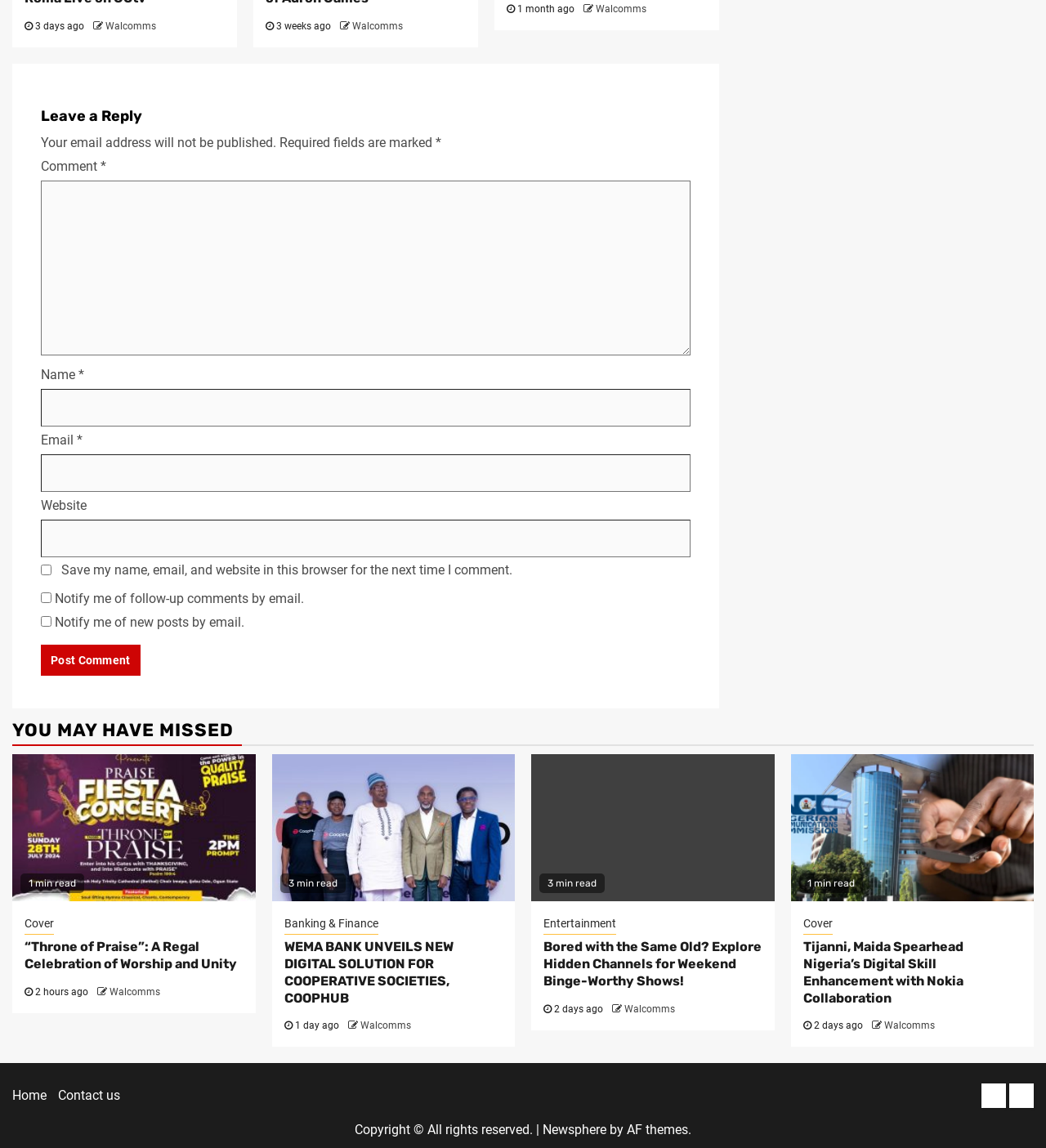What type of articles are featured on this webpage? Refer to the image and provide a one-word or short phrase answer.

News articles